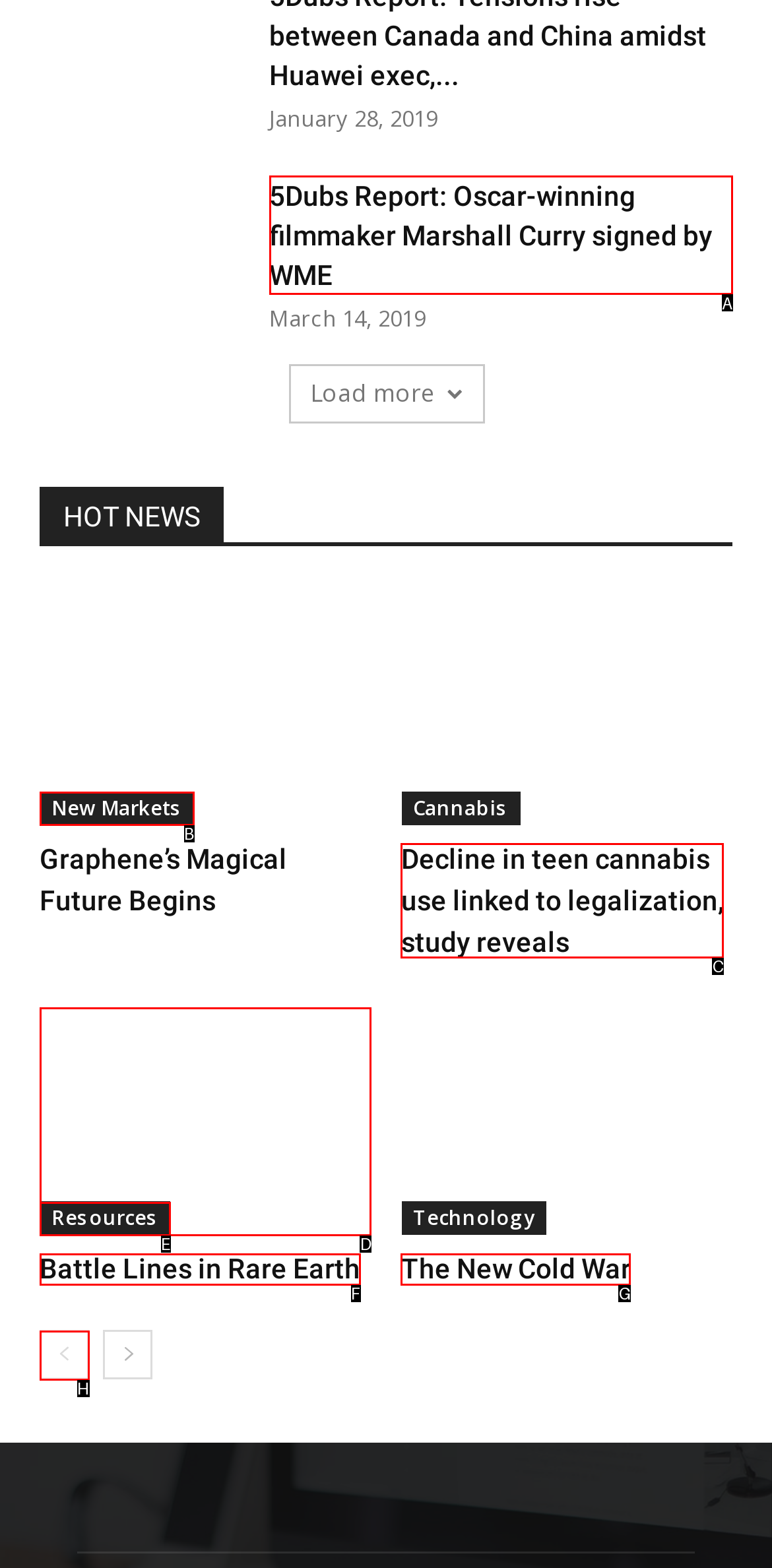Identify the letter of the UI element needed to carry out the task: View news about Oscar-winning filmmaker Marshall Curry
Reply with the letter of the chosen option.

A